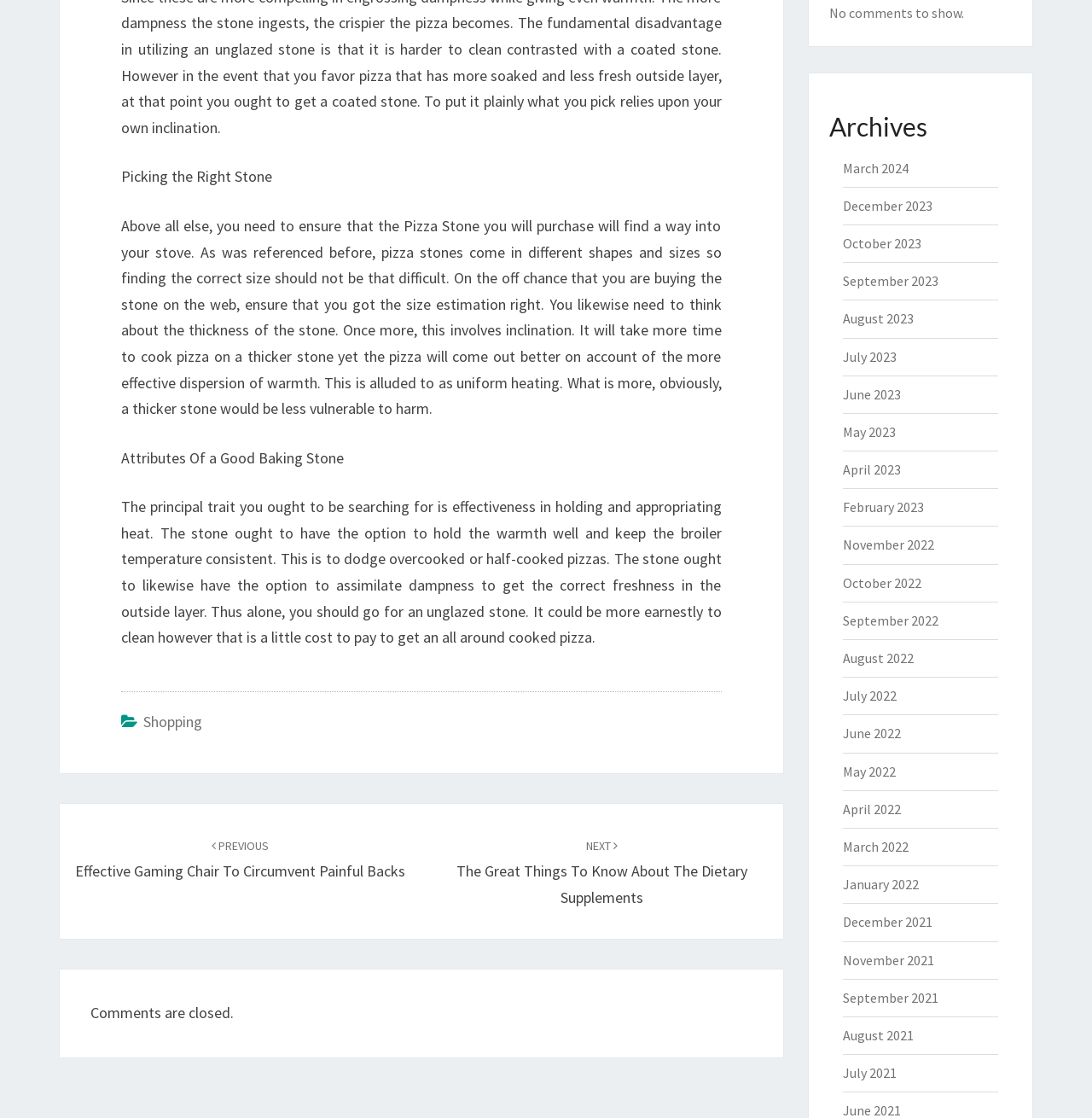What type of stone is recommended for baking pizzas?
Using the visual information, reply with a single word or short phrase.

Unglazed stone